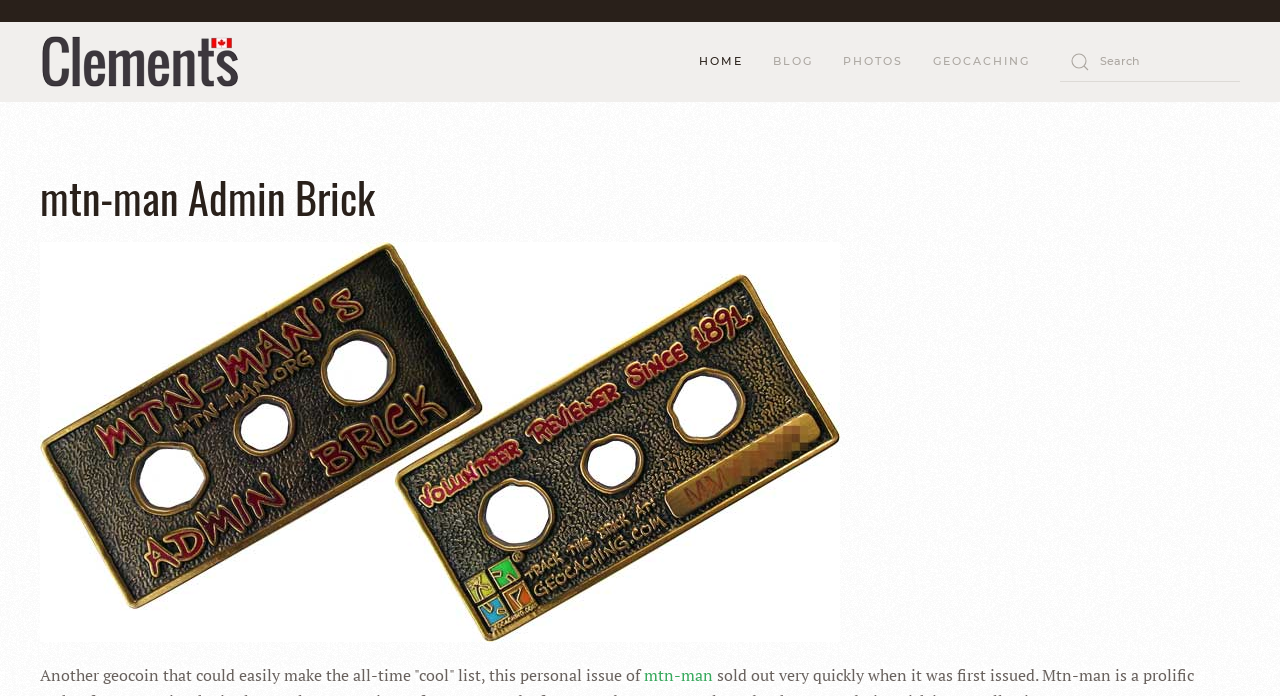Identify the bounding box coordinates of the region that needs to be clicked to carry out this instruction: "check PHOTOS page". Provide these coordinates as four float numbers ranging from 0 to 1, i.e., [left, top, right, bottom].

[0.647, 0.031, 0.717, 0.146]